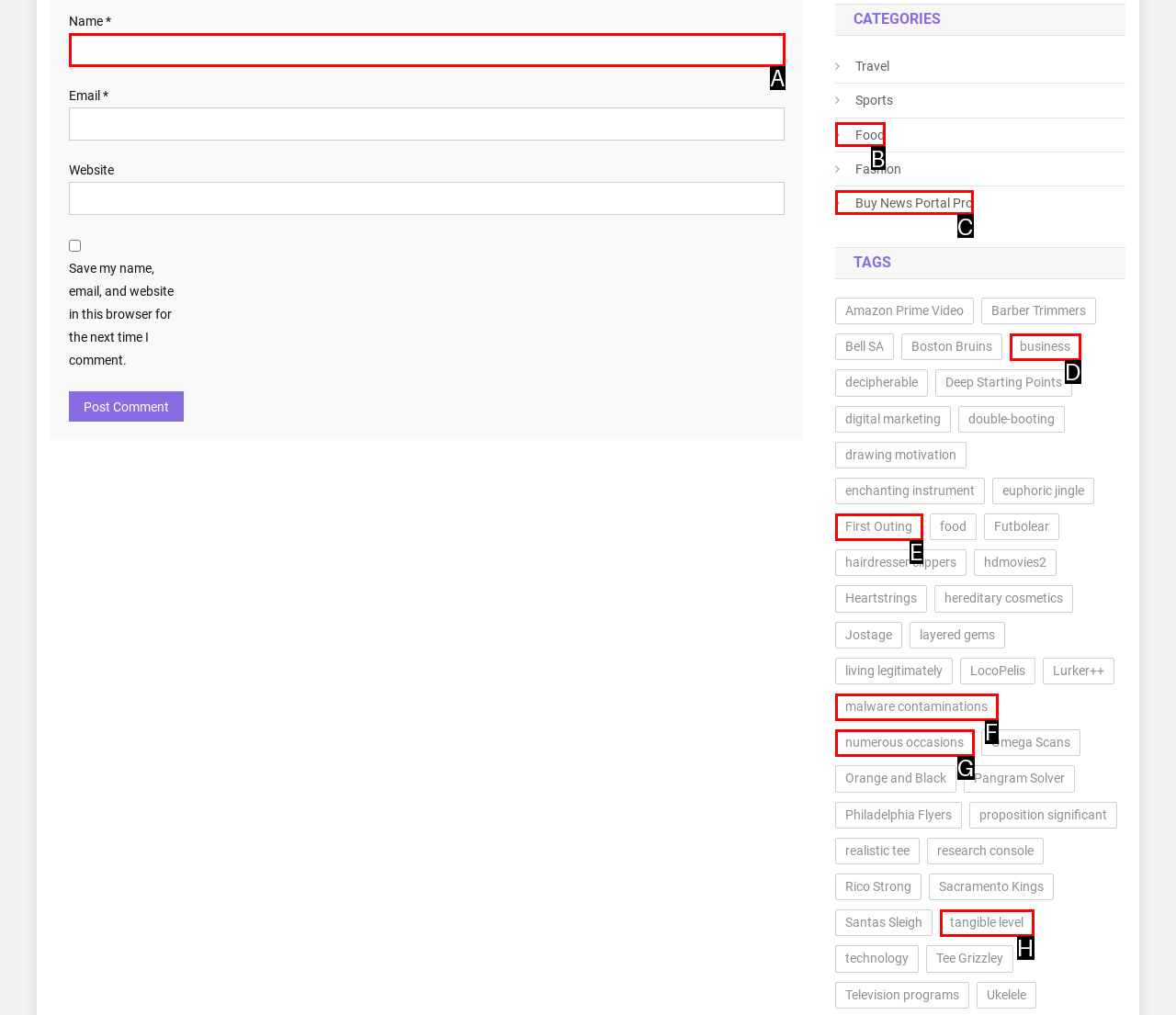Identify the letter that best matches this UI element description: parent_node: October 13, 2022
Answer with the letter from the given options.

None